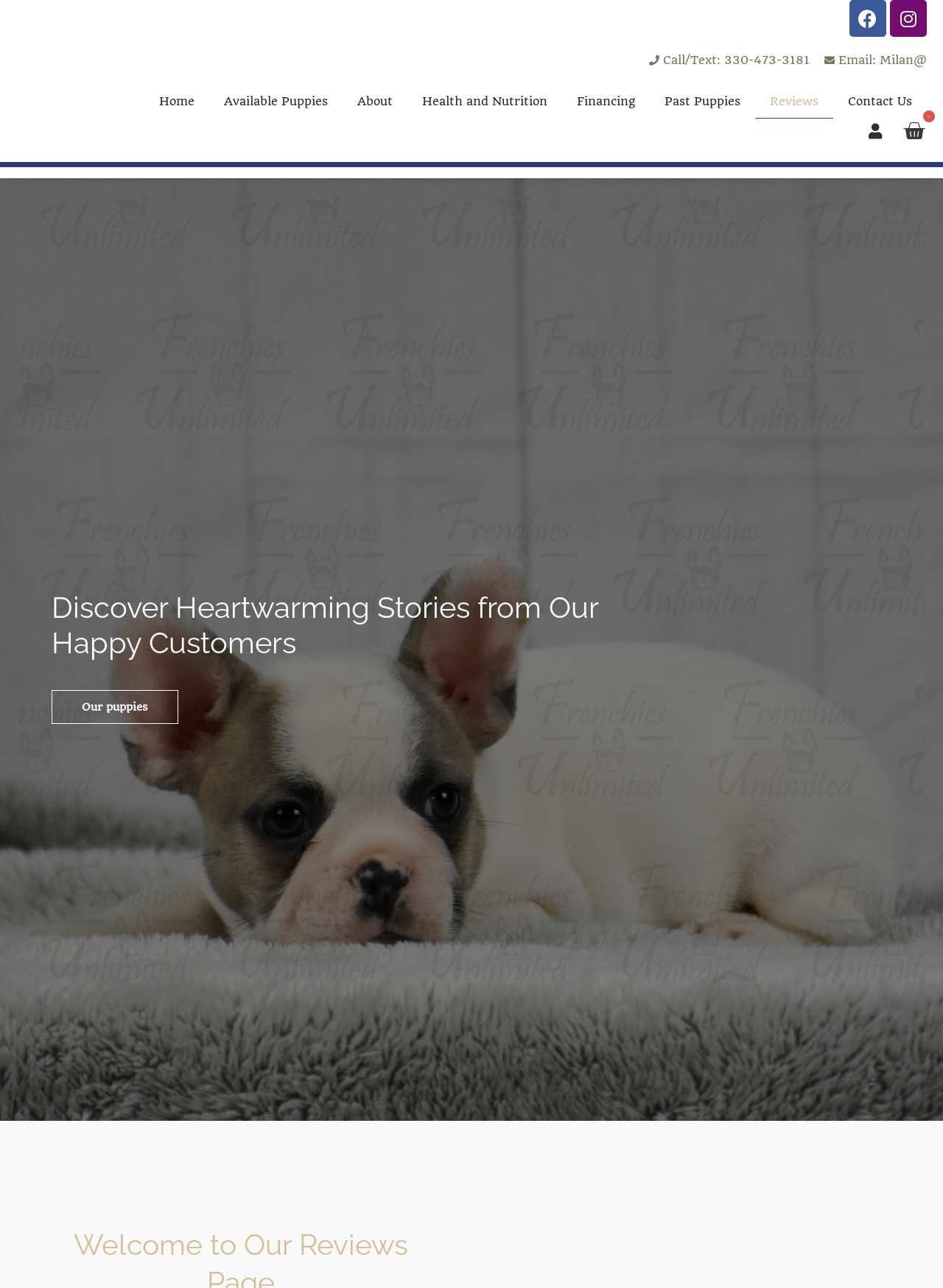Could you please study the image and provide a detailed answer to the question:
What is the topic of the heading on the webpage?

The heading on the webpage is 'Discover Heartwarming Stories from Our Happy Customers', which suggests that the topic is about happy customers who have purchased puppies from Frenchies Unlimited Ohio.